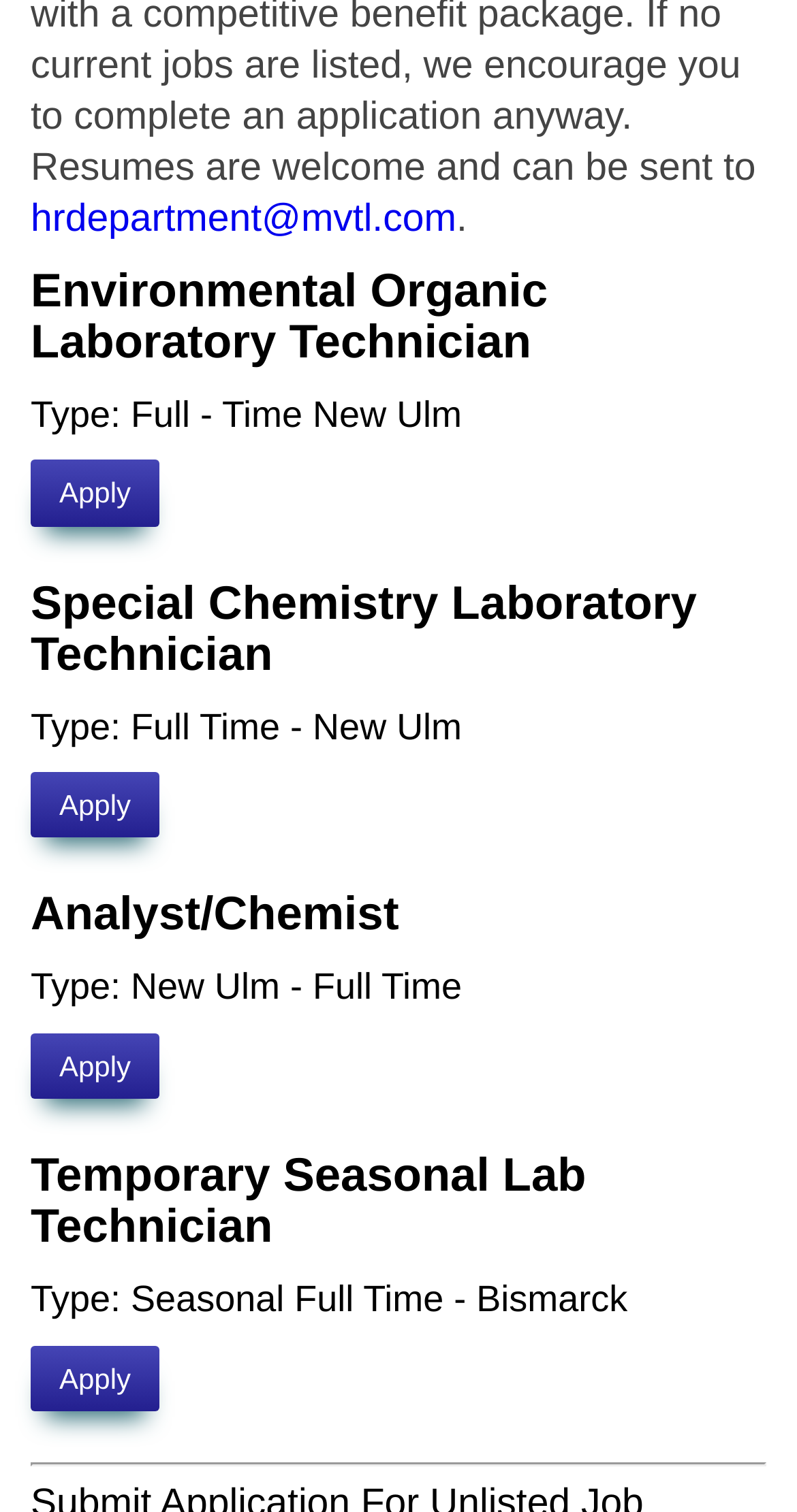Answer the question below using just one word or a short phrase: 
What is the email address listed on the webpage?

hrdepartment@mvtl.com